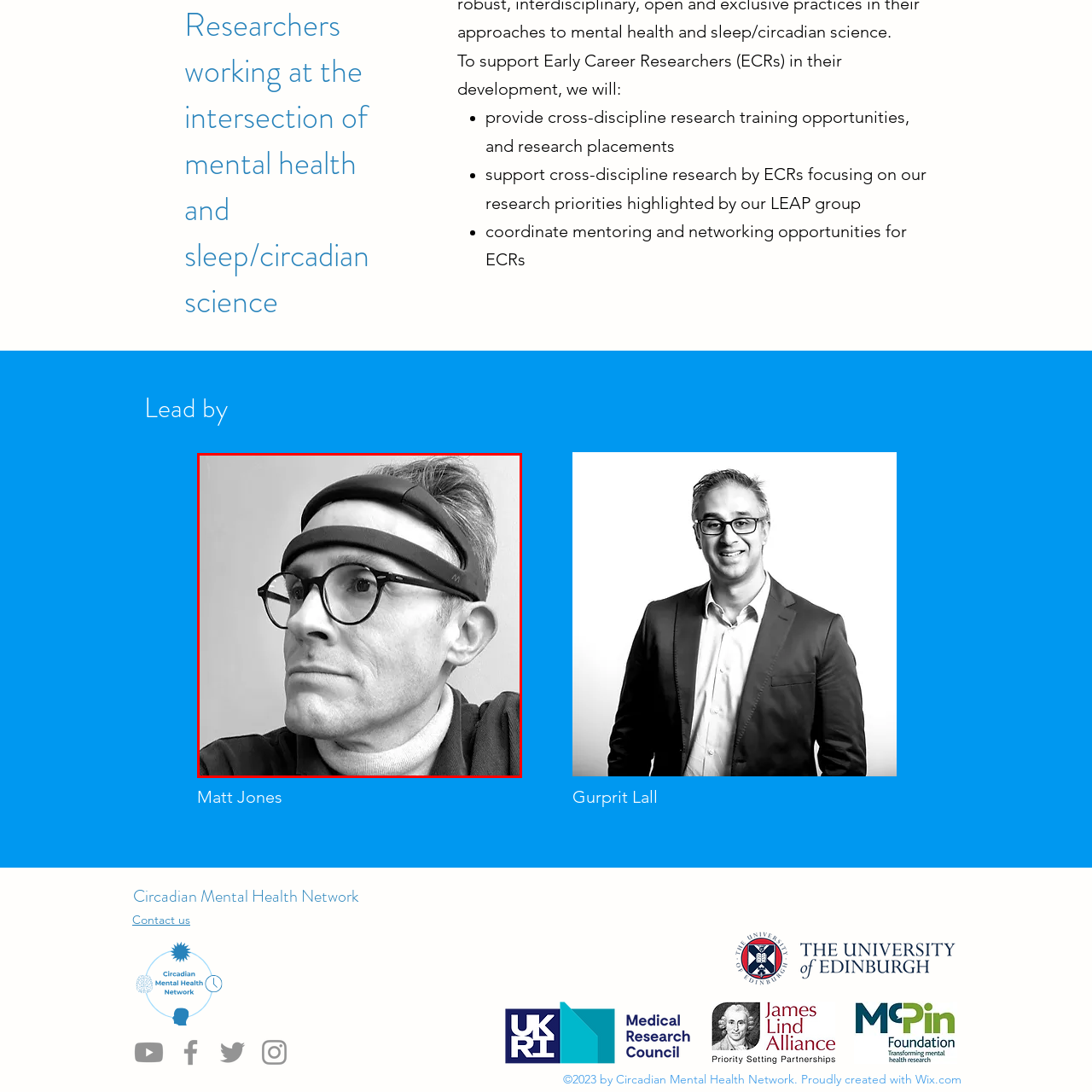View the section of the image outlined in red, What is the purpose of the headband? Provide your response in a single word or brief phrase.

Mental health or neurological research